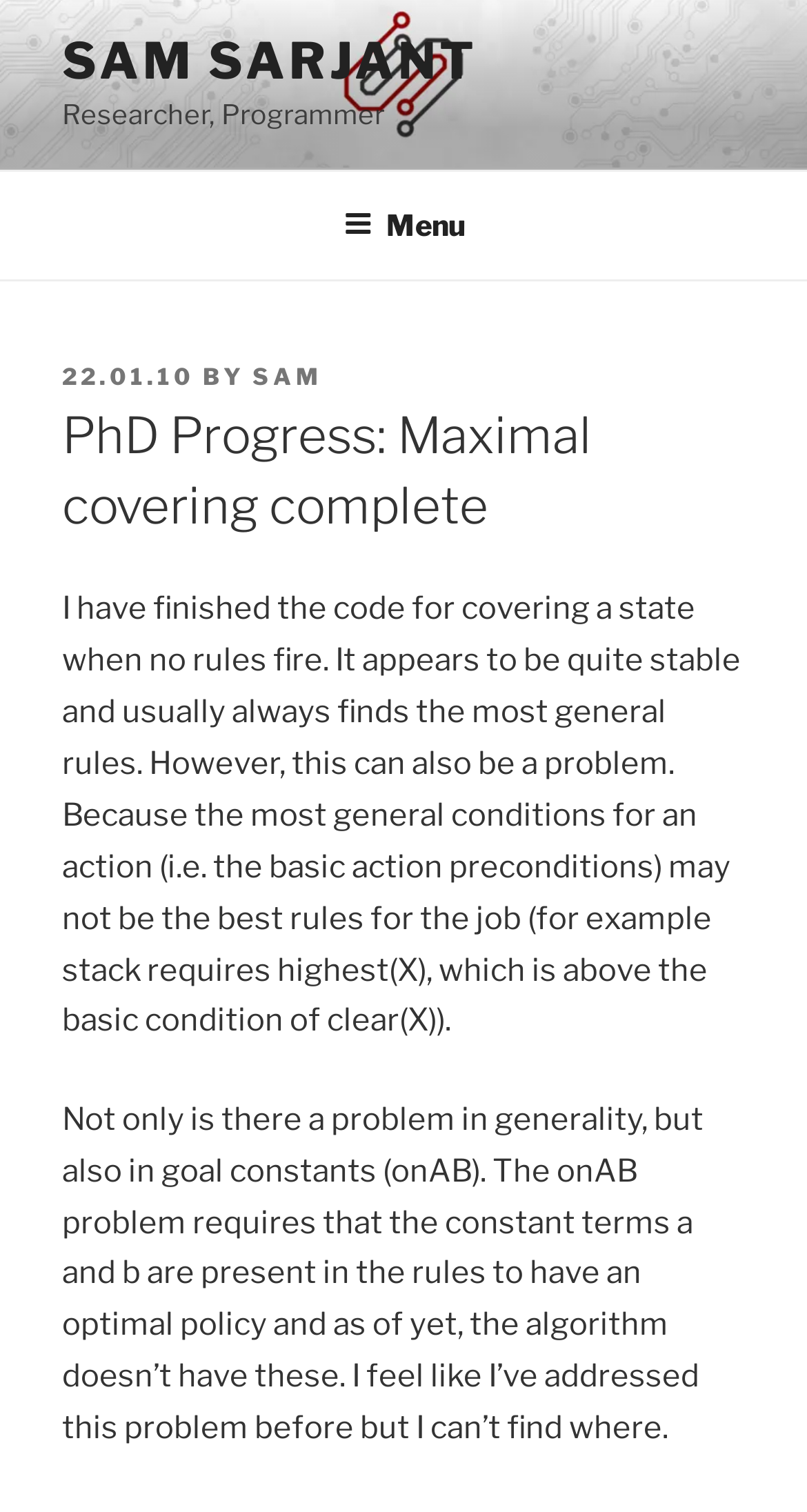Based on what you see in the screenshot, provide a thorough answer to this question: What is the researcher's name?

I found the researcher's name by looking at the top of the webpage, where it says 'SAM SARJANT' in a link element, and also in the text 'BY SAM' later on the page.